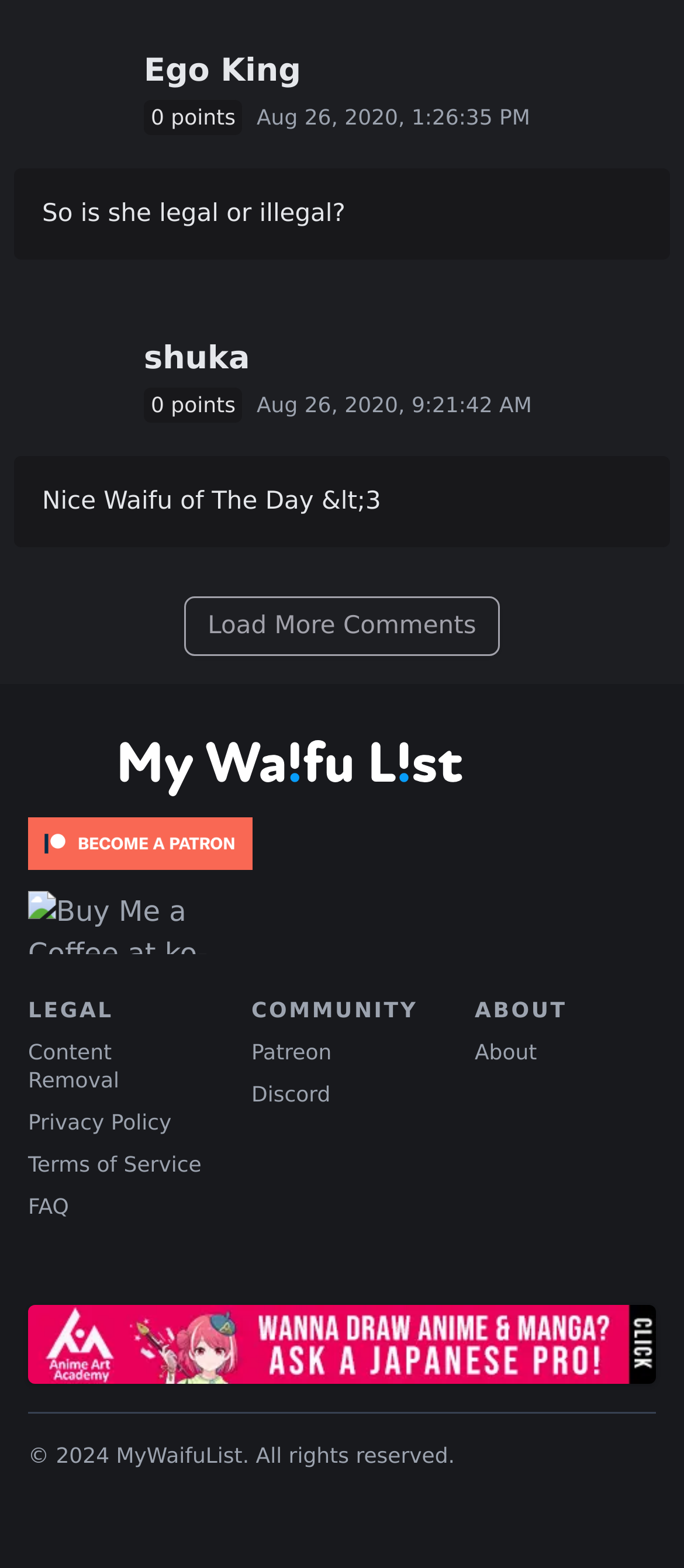Determine the bounding box coordinates of the clickable region to execute the instruction: "Click the 'Load More Comments' button". The coordinates should be four float numbers between 0 and 1, denoted as [left, top, right, bottom].

[0.27, 0.38, 0.73, 0.418]